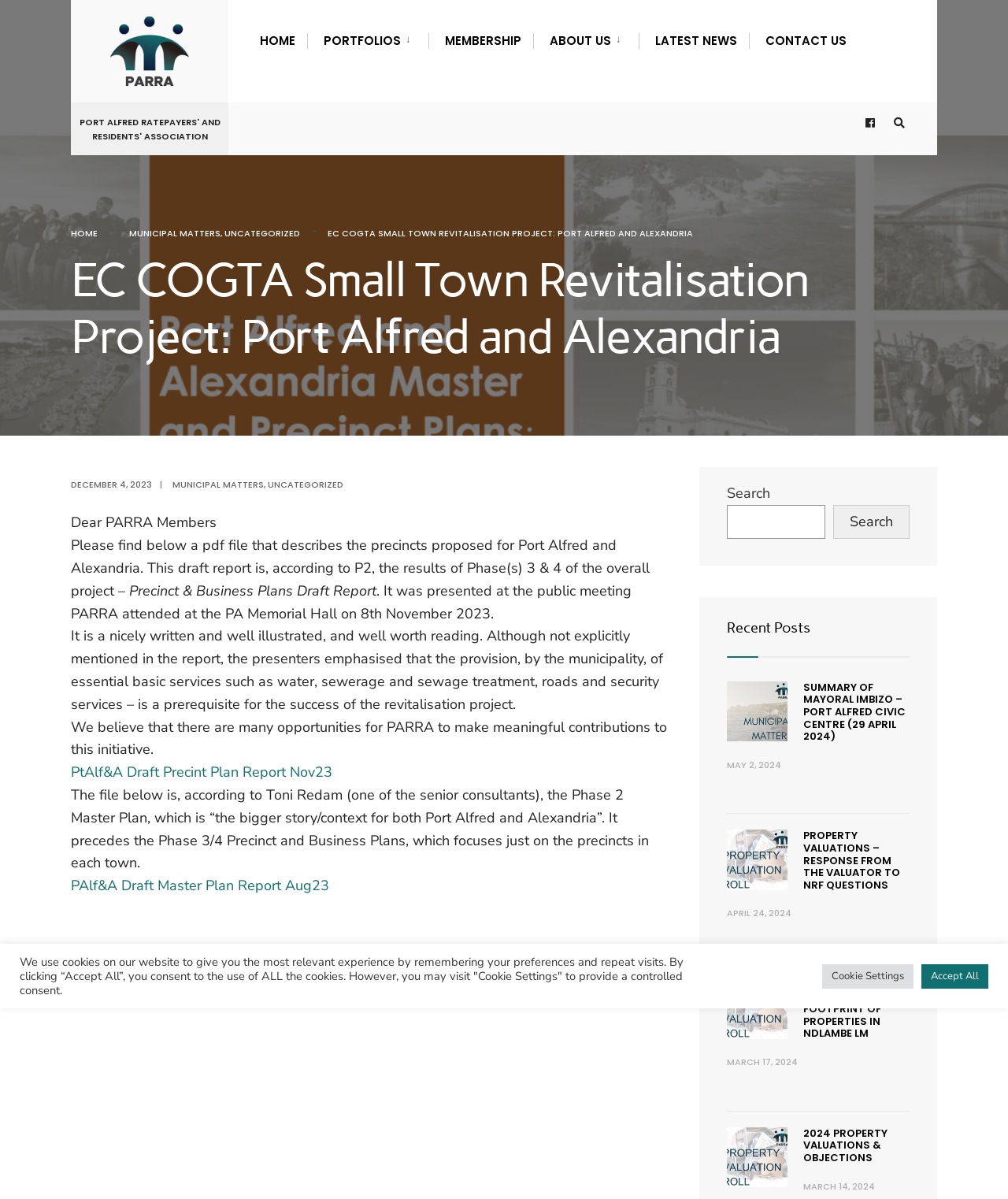Locate the primary headline on the webpage and provide its text.

EC COGTA Small Town Revitalisation Project: Port Alfred and Alexandria